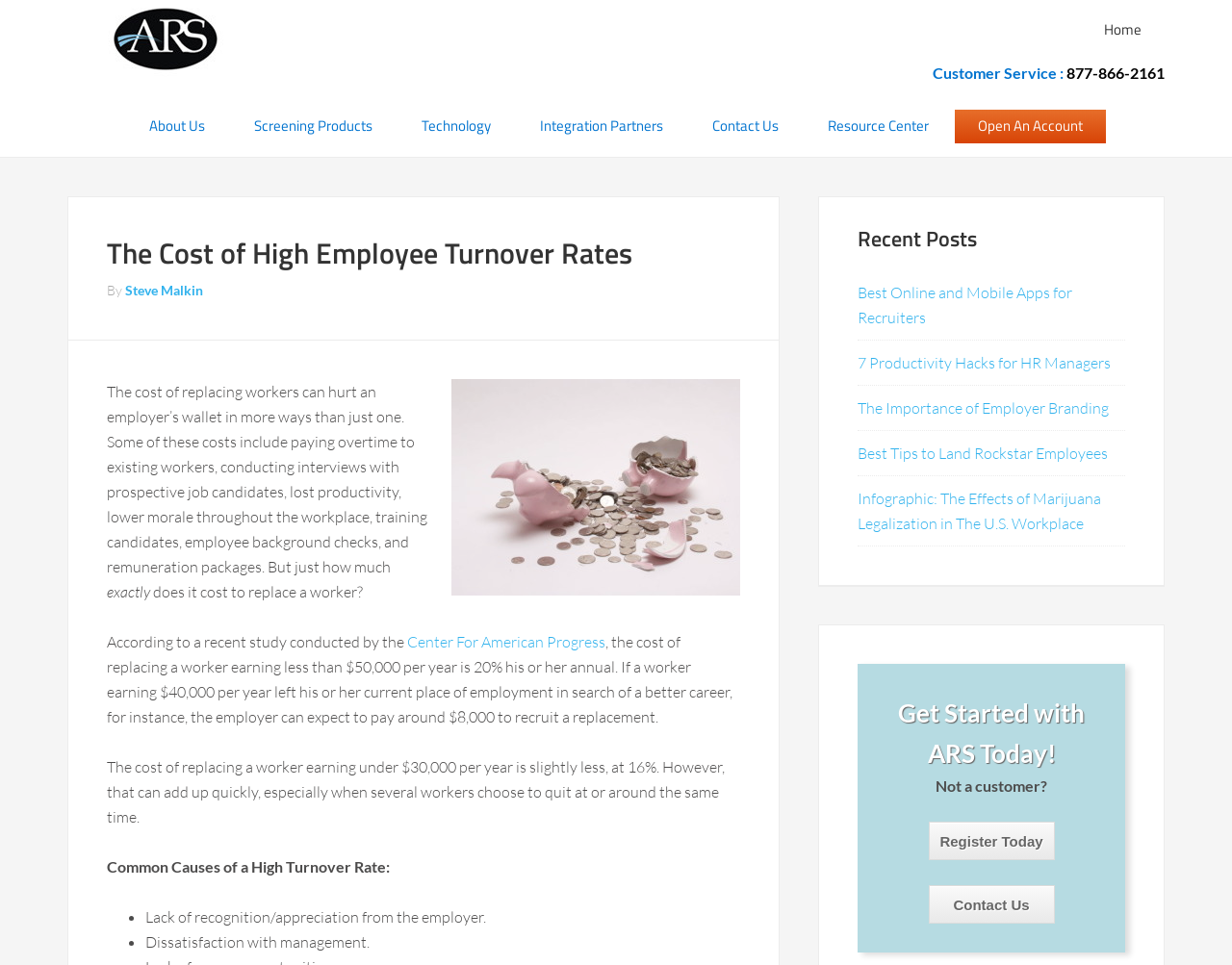Your task is to extract the text of the main heading from the webpage.

The Cost of High Employee Turnover Rates